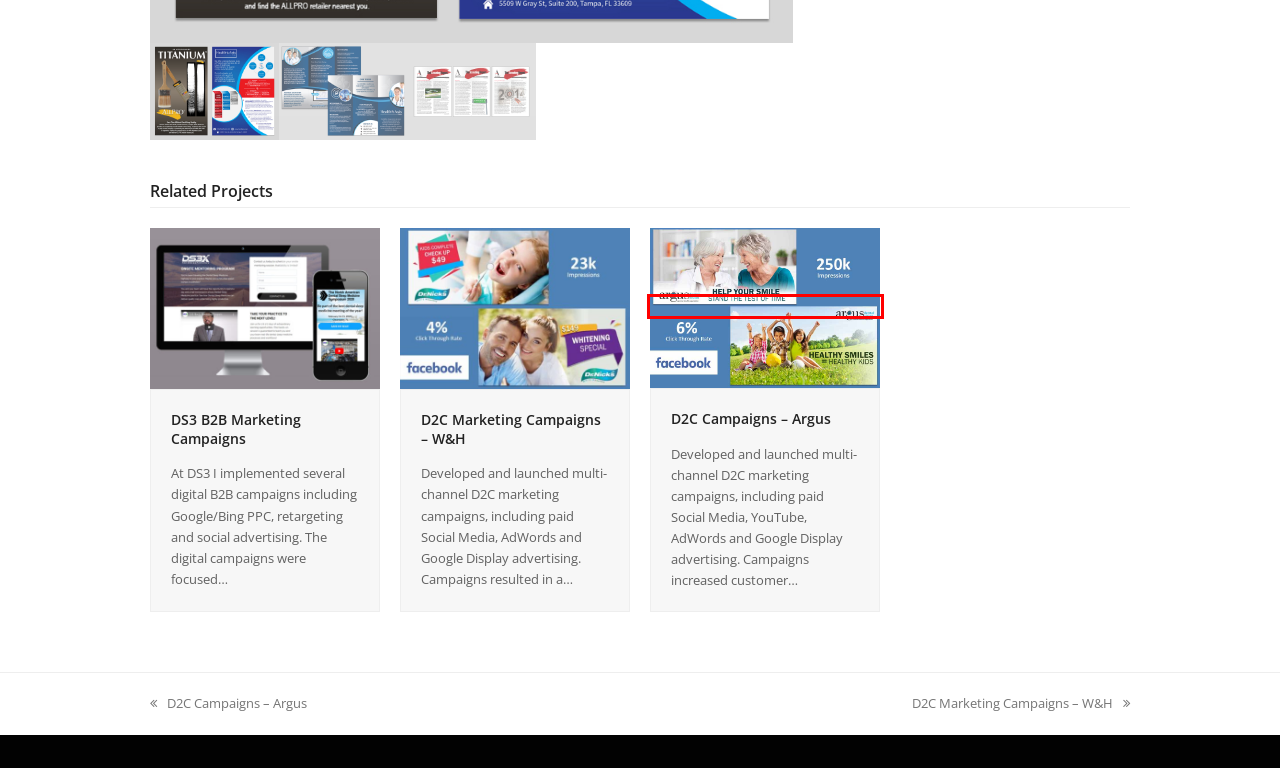Given a webpage screenshot featuring a red rectangle around a UI element, please determine the best description for the new webpage that appears after the element within the bounding box is clicked. The options are:
A. Areas of Expertise – Kelley Nelson Marketing
B. Contact – Kelley Nelson Marketing
C. Portfolio – Kelley Nelson Marketing
D. Kelley Nelson Marketing – Portfolio
E. D2C Campaigns – Argus – Kelley Nelson Marketing
F. D2C Marketing Campaigns – W&H – Kelley Nelson Marketing
G. DS3 B2B Marketing Campaigns – Kelley Nelson Marketing
H. Recommendations – Kelley Nelson Marketing

E